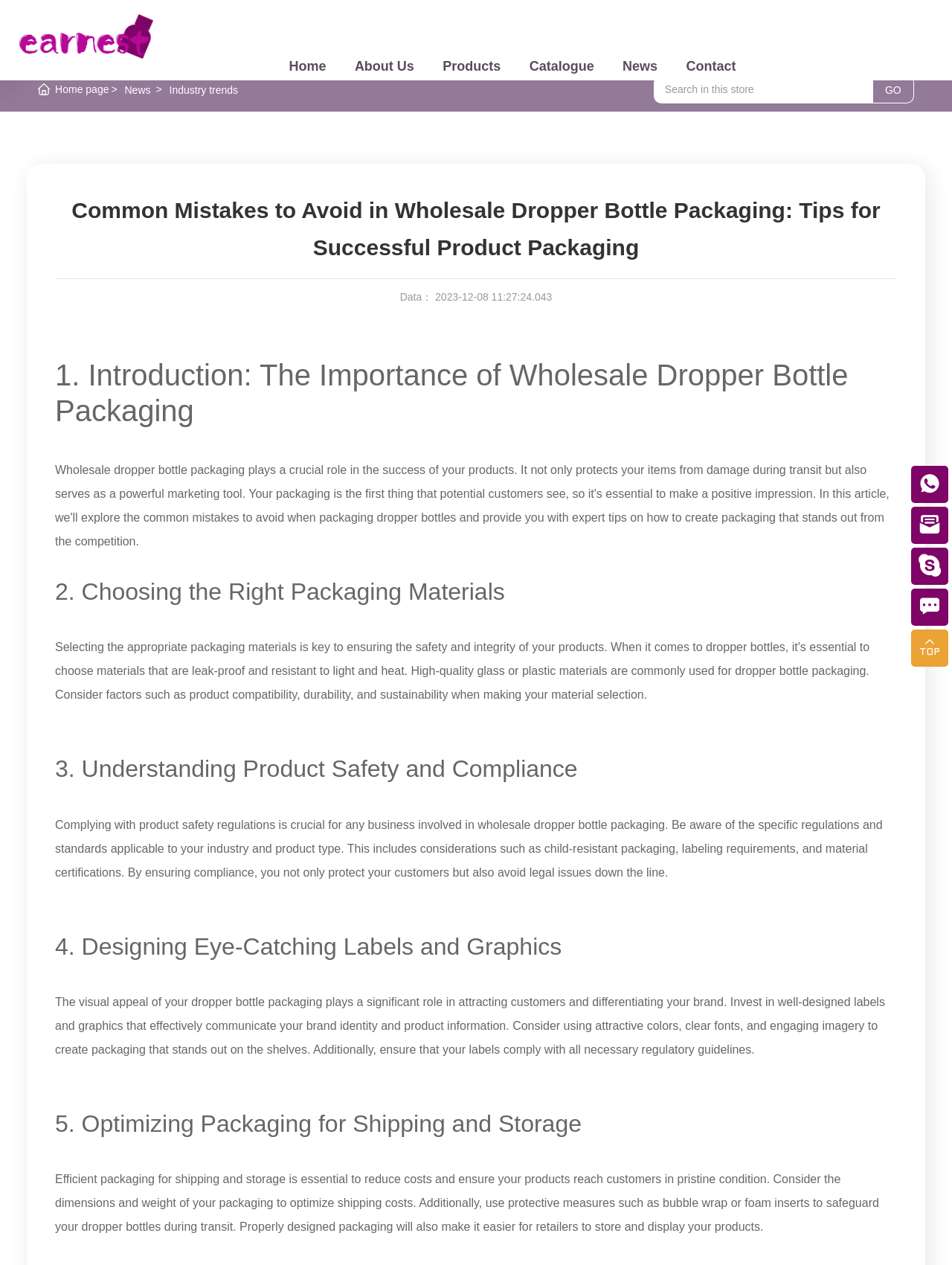Please provide the bounding box coordinates for the element that needs to be clicked to perform the following instruction: "Click the 'News' link". The coordinates should be given as four float numbers between 0 and 1, i.e., [left, top, right, bottom].

[0.831, 0.021, 0.898, 0.032]